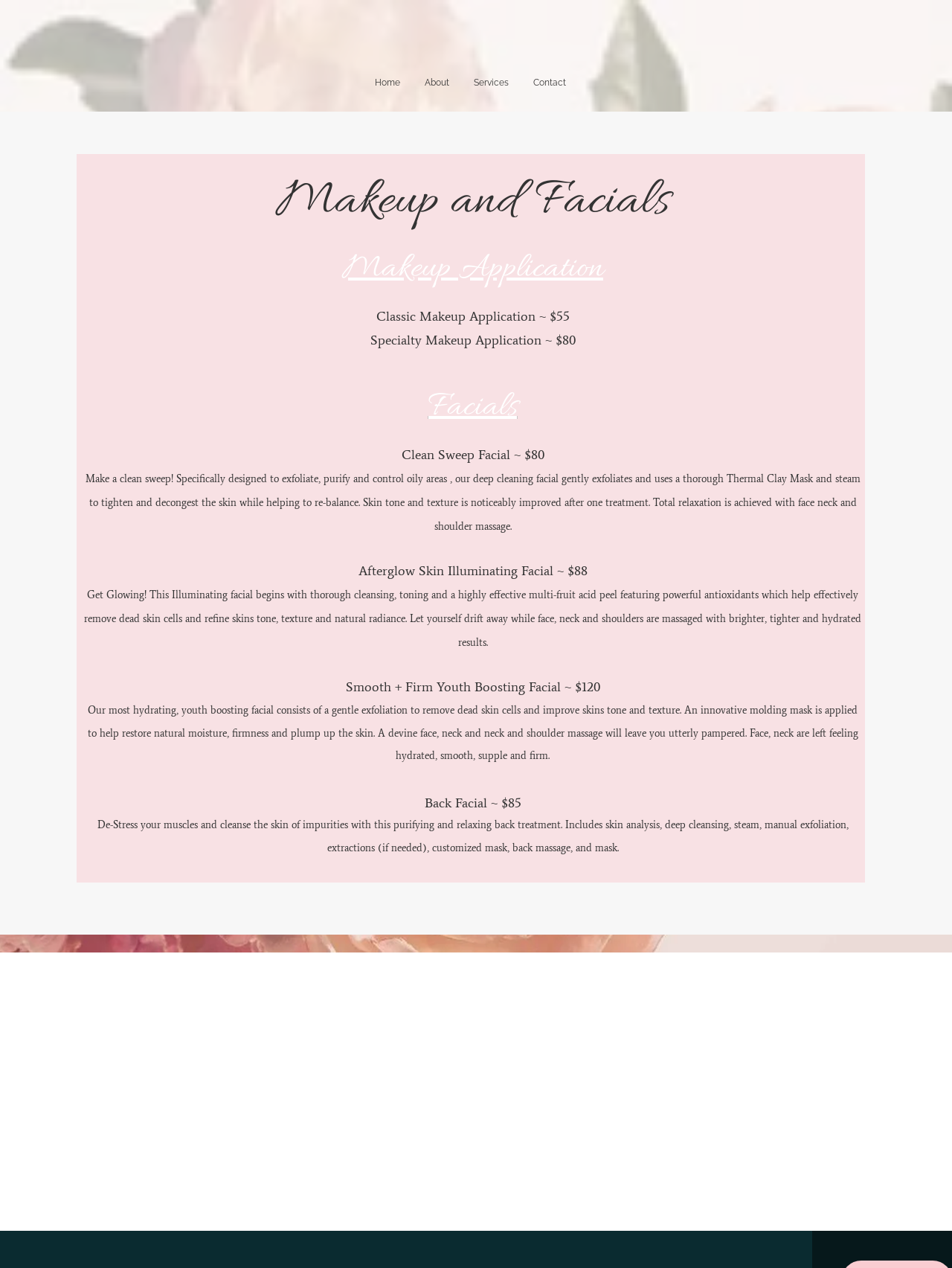Offer a detailed account of what is visible on the webpage.

The webpage is about makeup and facials services. At the top, there is a navigation bar with links to "Home", "About", "Services", and "Contact". Below the navigation bar, there is a large background image that takes up most of the top section of the page.

The main content of the page is divided into two sections: makeup application and facials. The makeup application section has two options: "Classic Makeup Application" for $55 and "Specialty Makeup Application" for $80. 

The facials section has four options: "Clean Sweep Facial" for $80, "Afterglow Skin Illuminating Facial" for $88, "Smooth + Firm Youth Boosting Facial" for $120, and "Back Facial" for $85. Each facial option has a brief description of the treatment, including the services provided and the benefits of the treatment. The descriptions are detailed and provide information about the specific steps involved in each facial treatment.

The text is arranged in a clear and organized manner, with headings and paragraphs that make it easy to read and understand. There are no images on the page besides the background image.